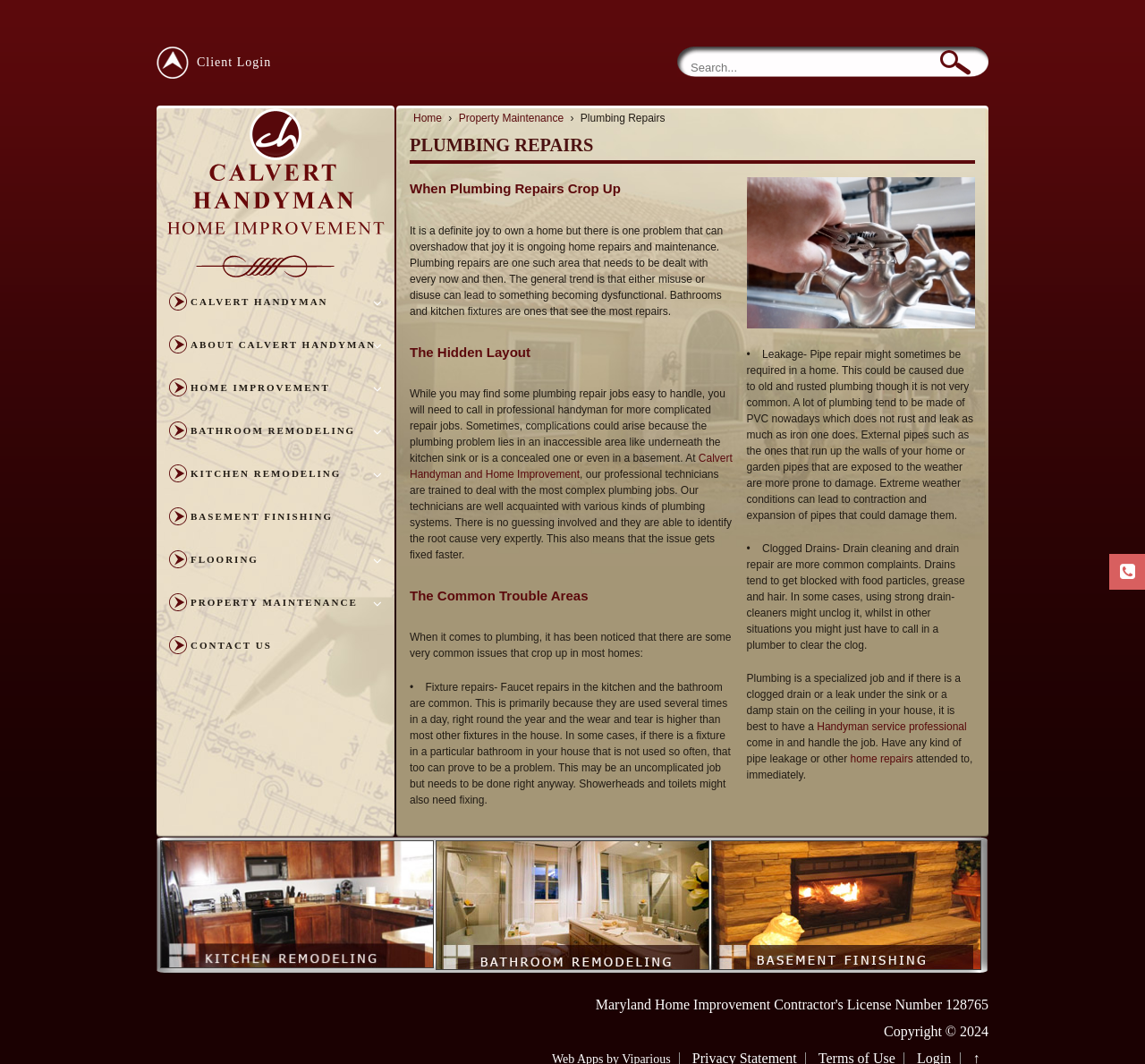Locate the bounding box coordinates of the element to click to perform the following action: 'Go to Home Improvement page'. The coordinates should be given as four float values between 0 and 1, in the form of [left, top, right, bottom].

[0.145, 0.348, 0.332, 0.38]